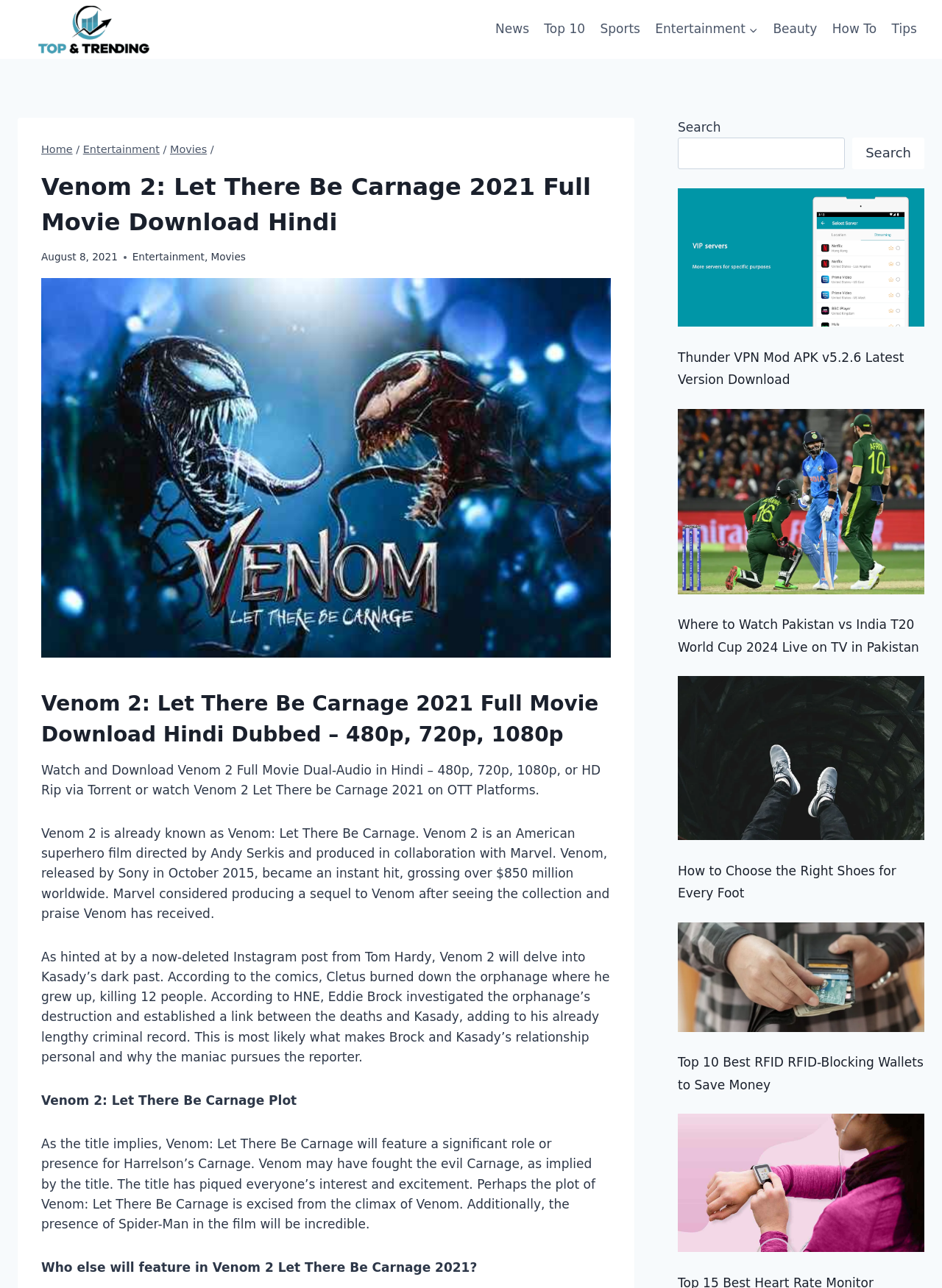Bounding box coordinates are specified in the format (top-left x, top-left y, bottom-right x, bottom-right y). All values are floating point numbers bounded between 0 and 1. Please provide the bounding box coordinate of the region this sentence describes: parent_node: Search name="s"

[0.72, 0.107, 0.897, 0.132]